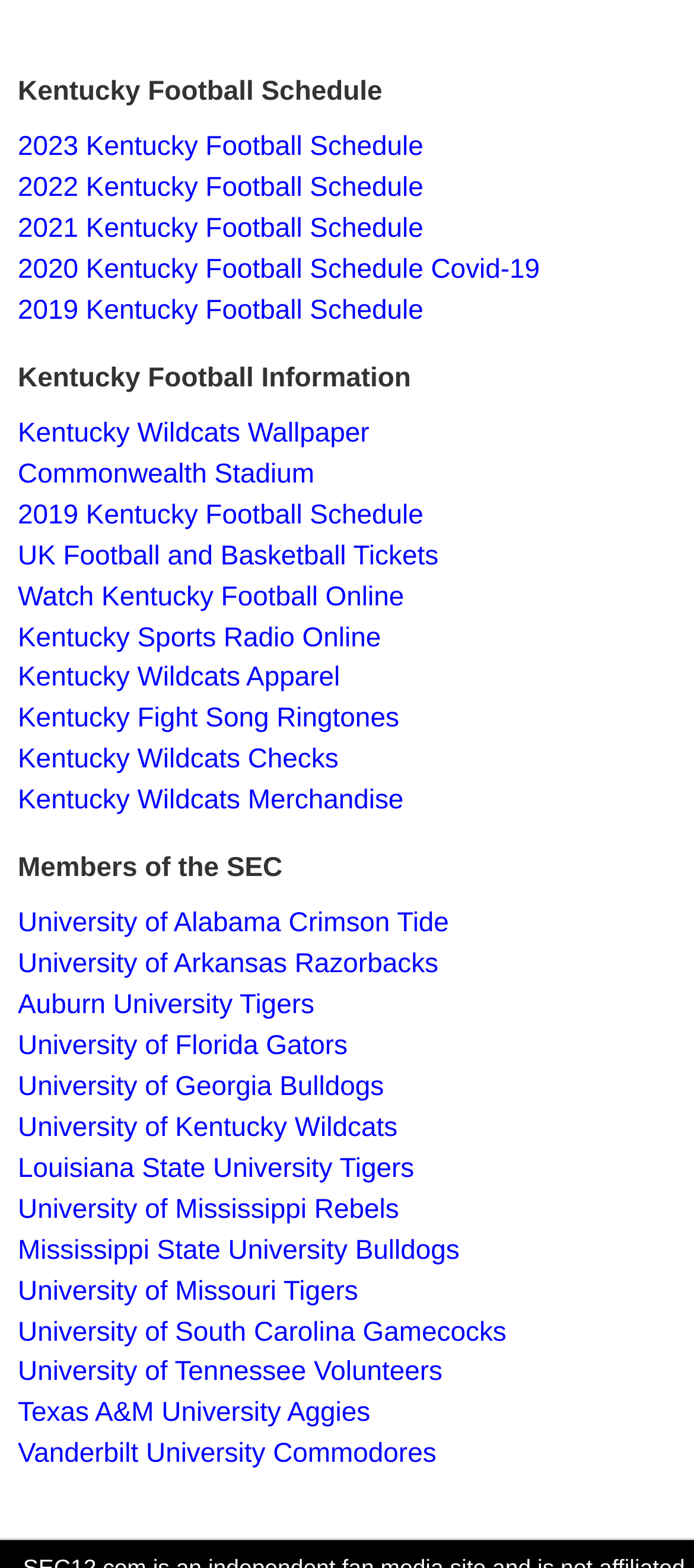Given the content of the image, can you provide a detailed answer to the question?
How many links are there under the heading 'Kentucky Football Information'?

I counted the number of links under the heading 'Kentucky Football Information', and there are 7 of them, each corresponding to a different piece of information about Kentucky football.